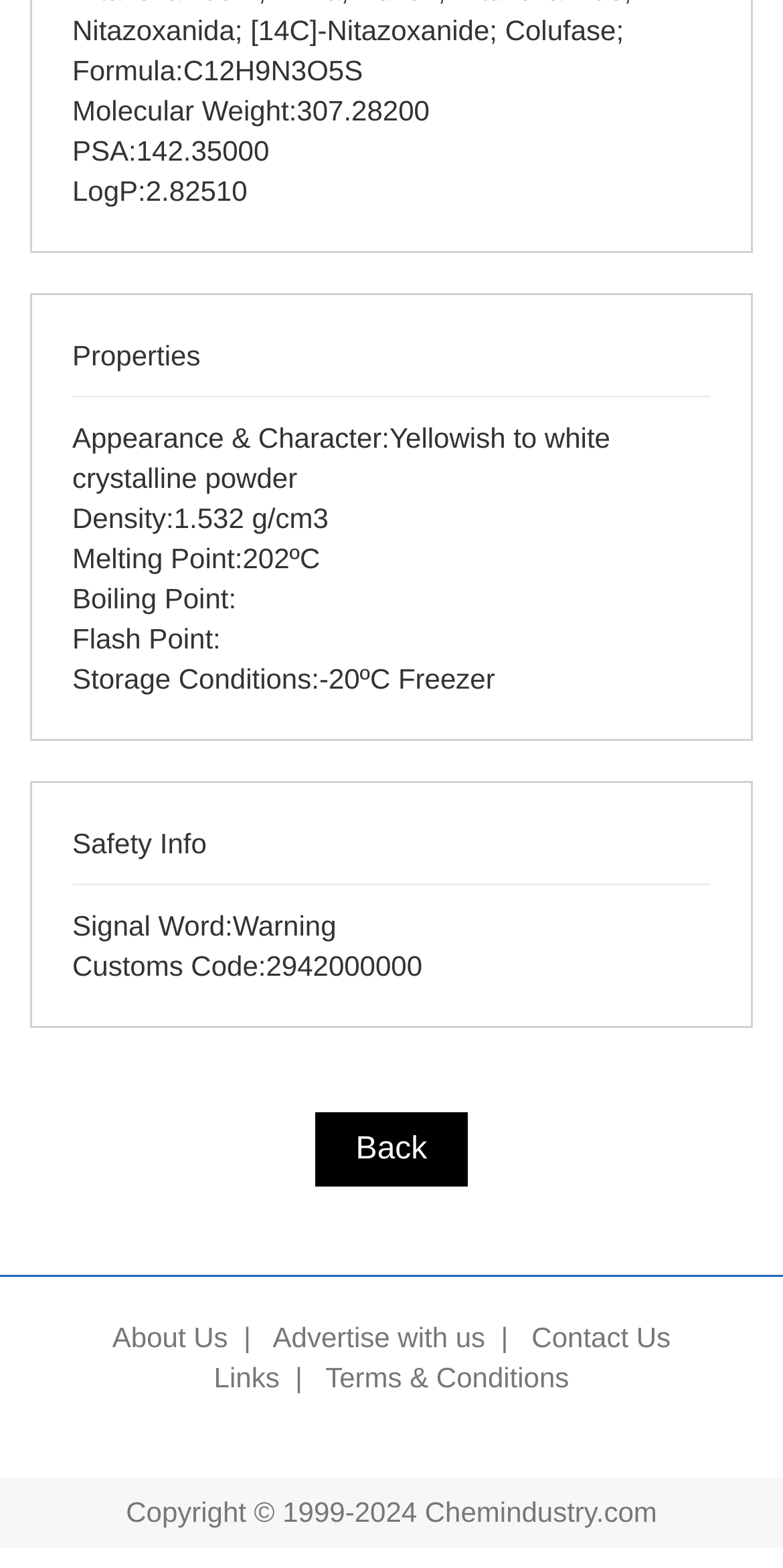What is the appearance of the compound?
Examine the image and give a concise answer in one word or a short phrase.

Yellowish to white crystalline powder